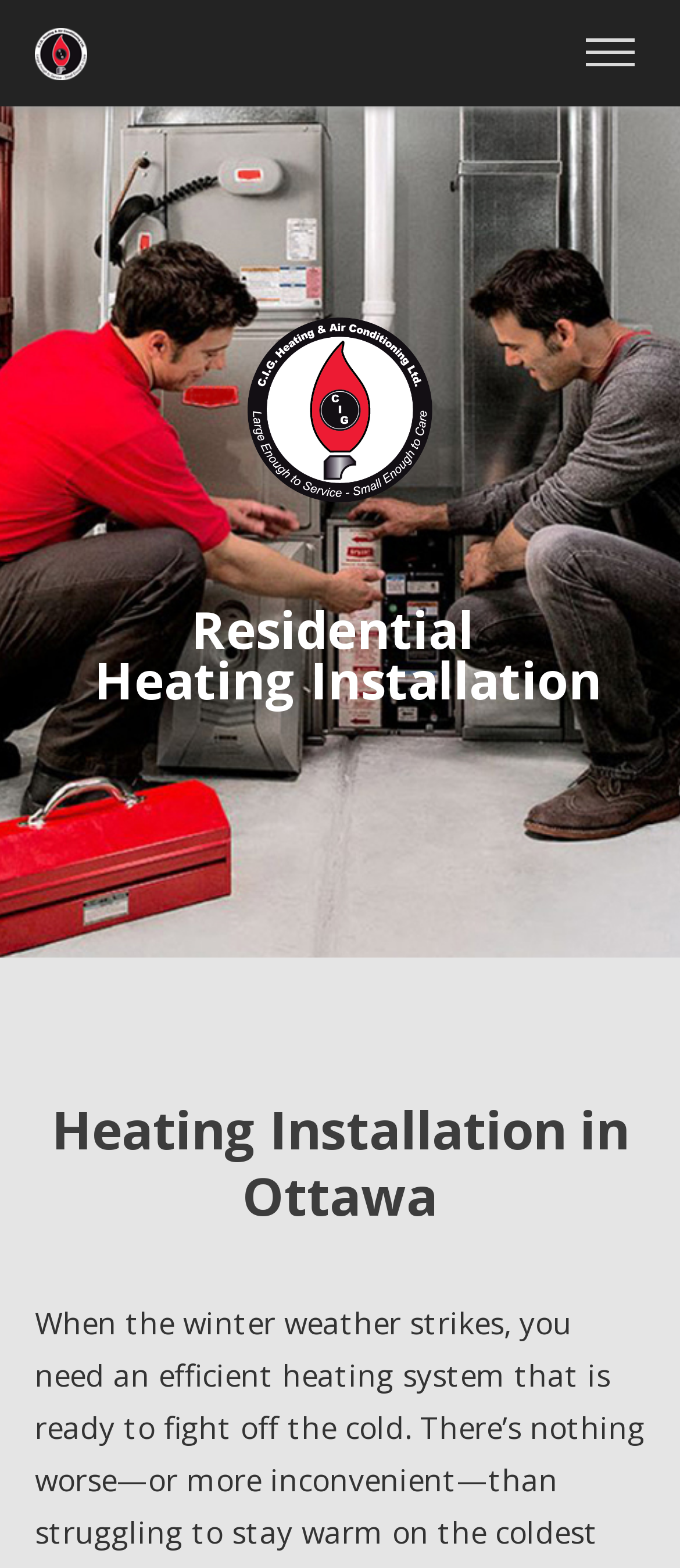What is the main topic of the webpage?
Based on the image, answer the question with as much detail as possible.

The main topic of the webpage can be inferred from the heading 'Heating Installation in Ottawa' and the text 'Heating Installation' which is present in the middle of the webpage, suggesting that the webpage is about heating installation services.